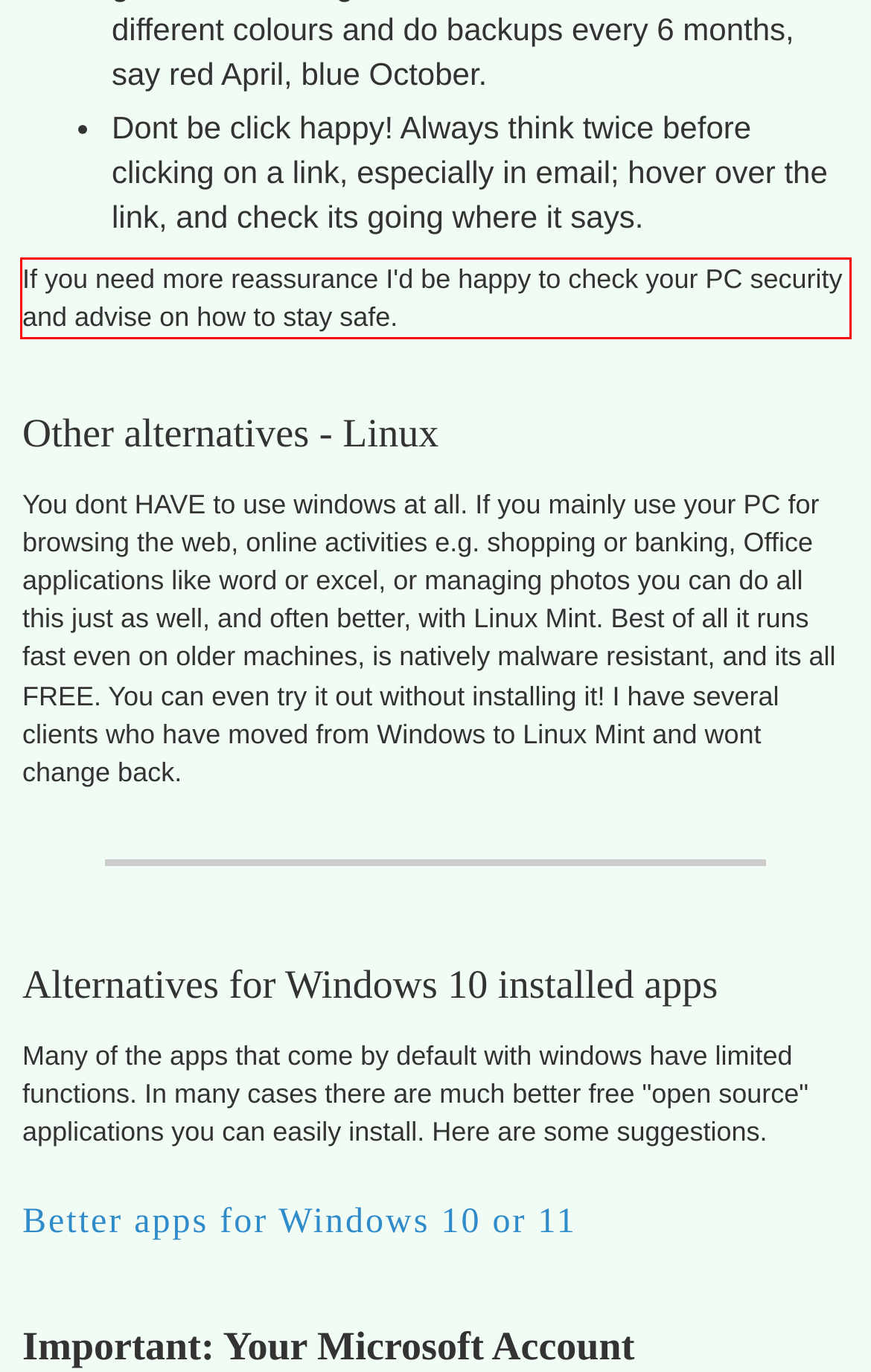Extract and provide the text found inside the red rectangle in the screenshot of the webpage.

If you need more reassurance I'd be happy to check your PC security and advise on how to stay safe.